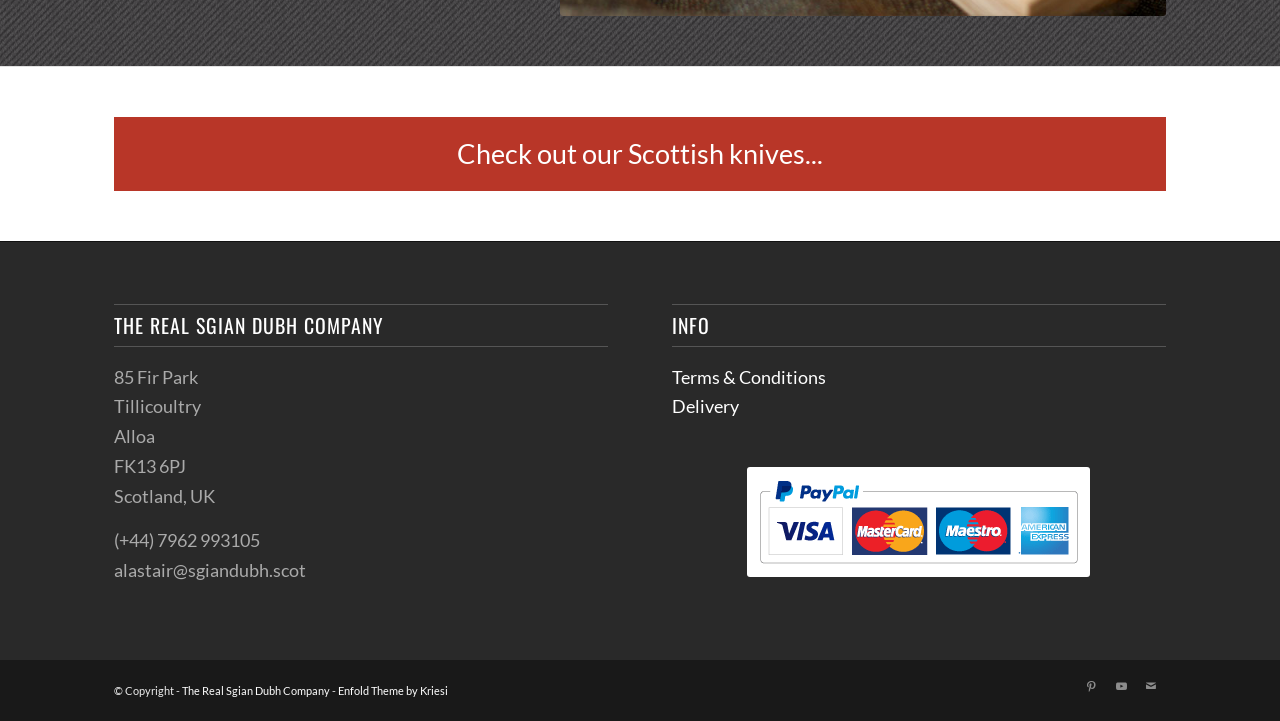Locate the bounding box coordinates of the element you need to click to accomplish the task described by this instruction: "Check out Scottish knives".

[0.089, 0.163, 0.911, 0.265]